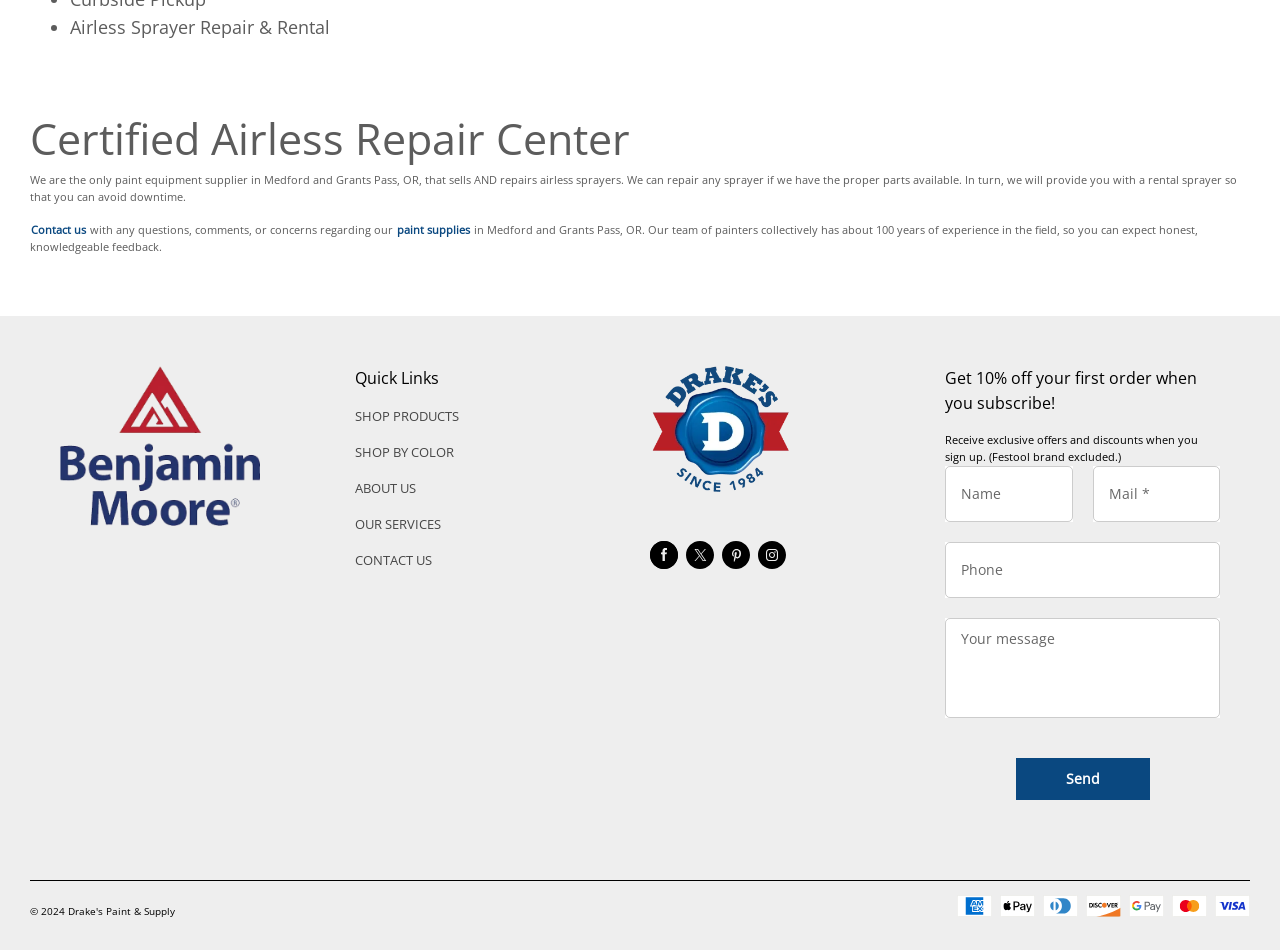Given the element description SHOP BY COLOR, predict the bounding box coordinates for the UI element in the webpage screenshot. The format should be (top-left x, top-left y, bottom-right x, bottom-right y), and the values should be between 0 and 1.

[0.277, 0.467, 0.355, 0.485]